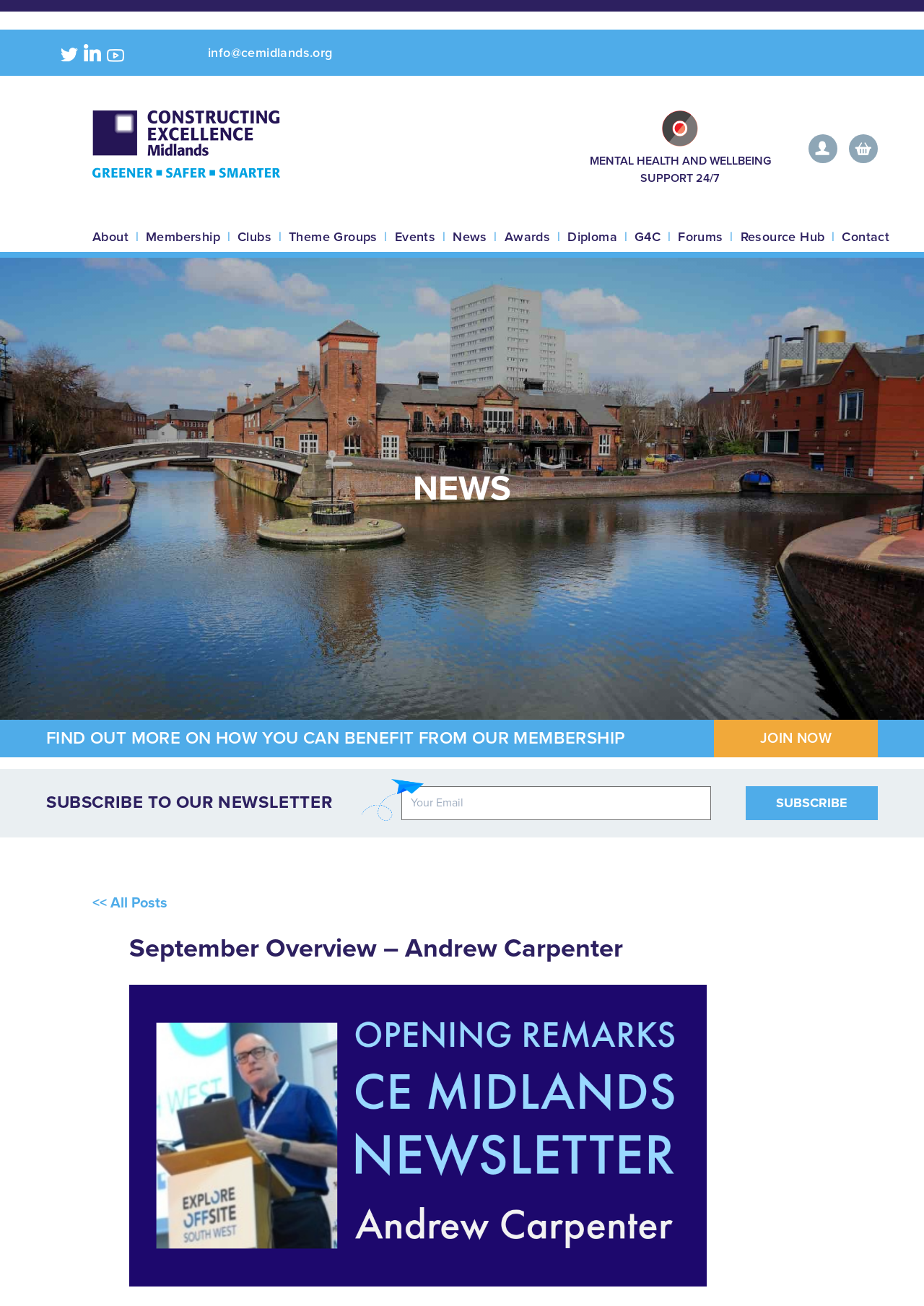Please provide the bounding box coordinates for the element that needs to be clicked to perform the following instruction: "Check the Red Dot logo". The coordinates should be given as four float numbers between 0 and 1, i.e., [left, top, right, bottom].

[0.634, 0.085, 0.838, 0.112]